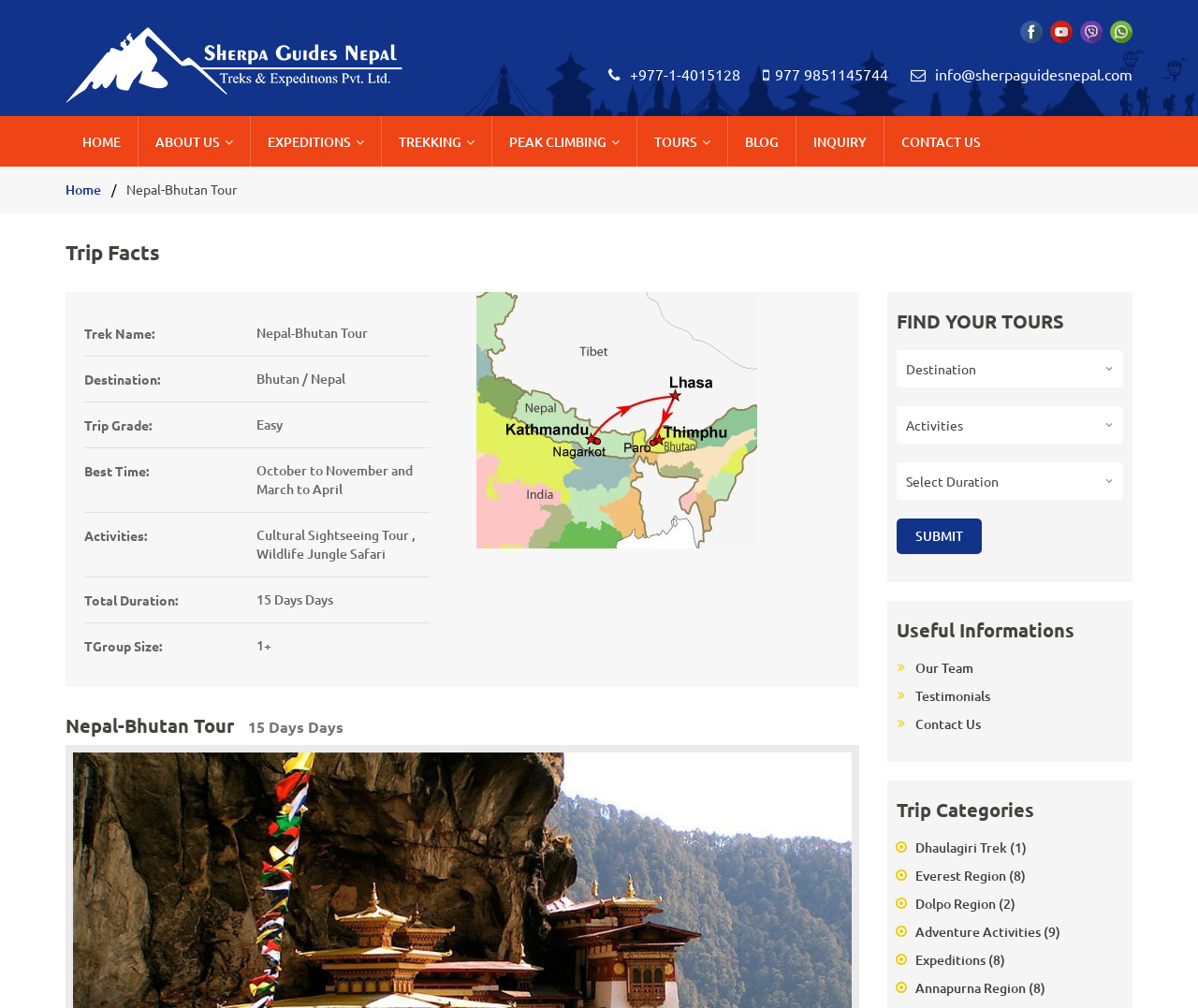Identify the bounding box coordinates for the region of the element that should be clicked to carry out the instruction: "Click the 'SUBMIT' button". The bounding box coordinates should be four float numbers between 0 and 1, i.e., [left, top, right, bottom].

[0.748, 0.514, 0.819, 0.549]